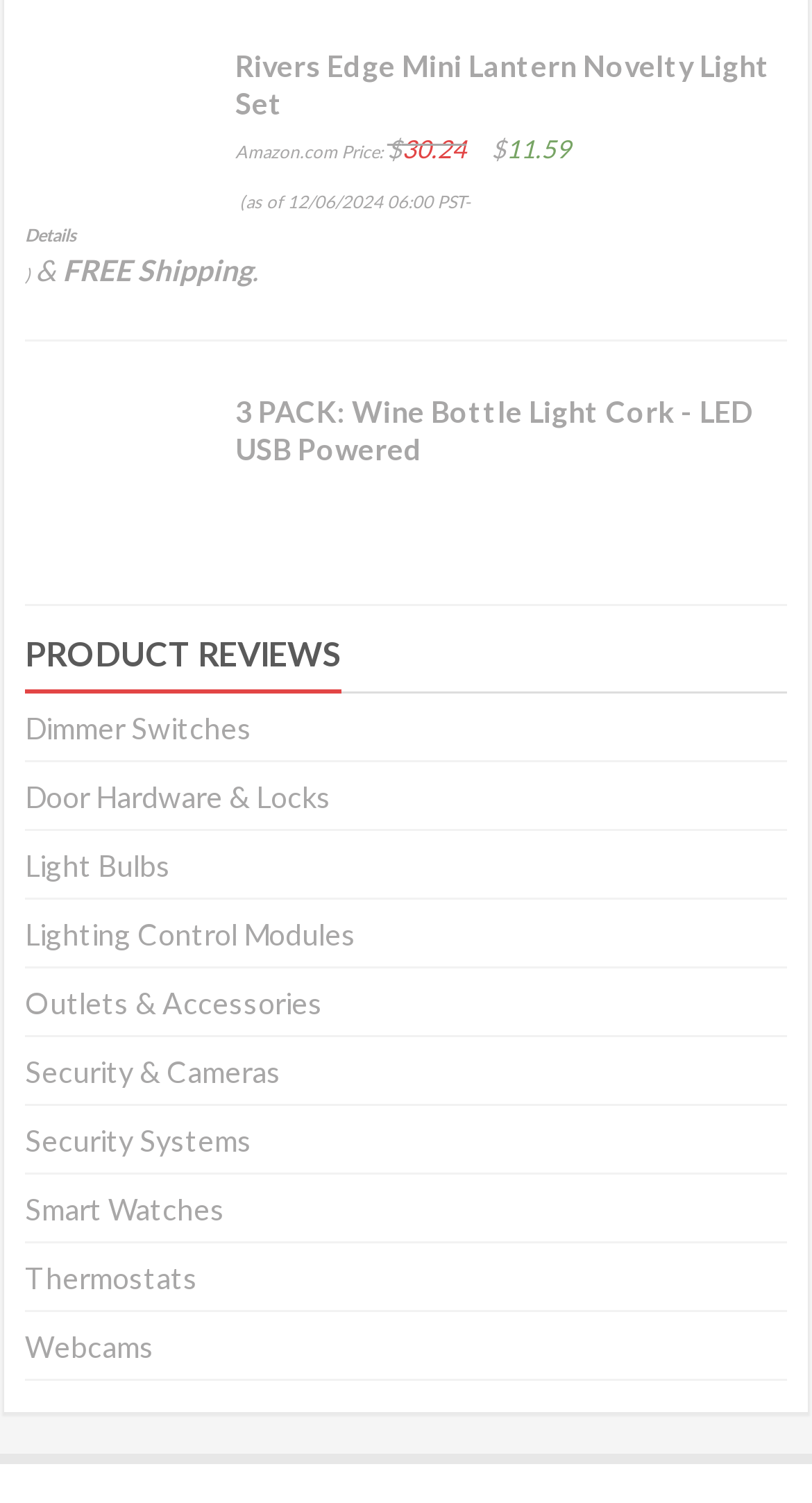Is the Rivers Edge Mini Lantern Novelty Light Set eligible for free shipping?
Can you offer a detailed and complete answer to this question?

I found the information about free shipping by looking at the text 'FREE Shipping' which is located near the price information.